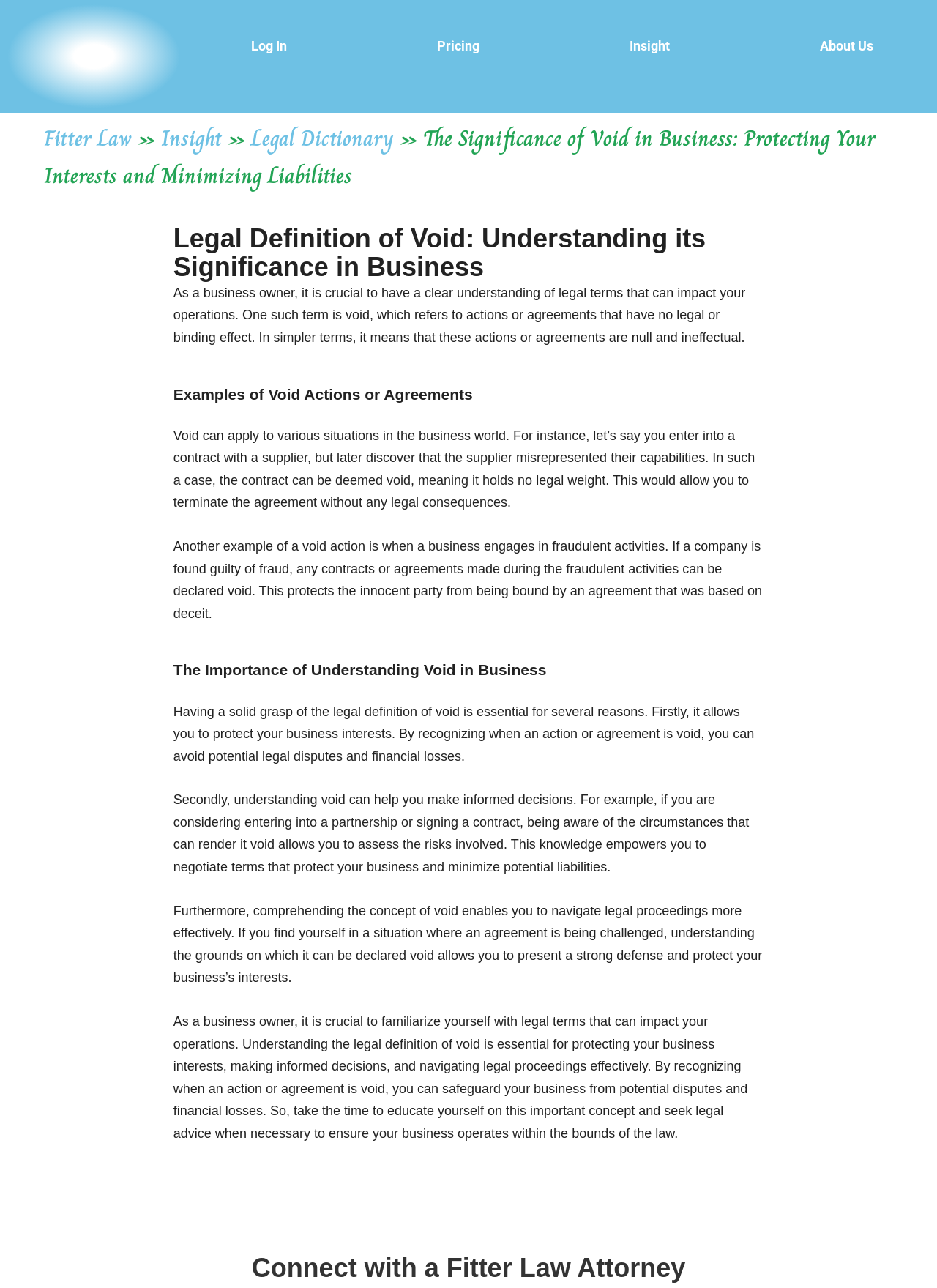What is the logo of Fitter Law? Based on the screenshot, please respond with a single word or phrase.

Fitter Law Logo